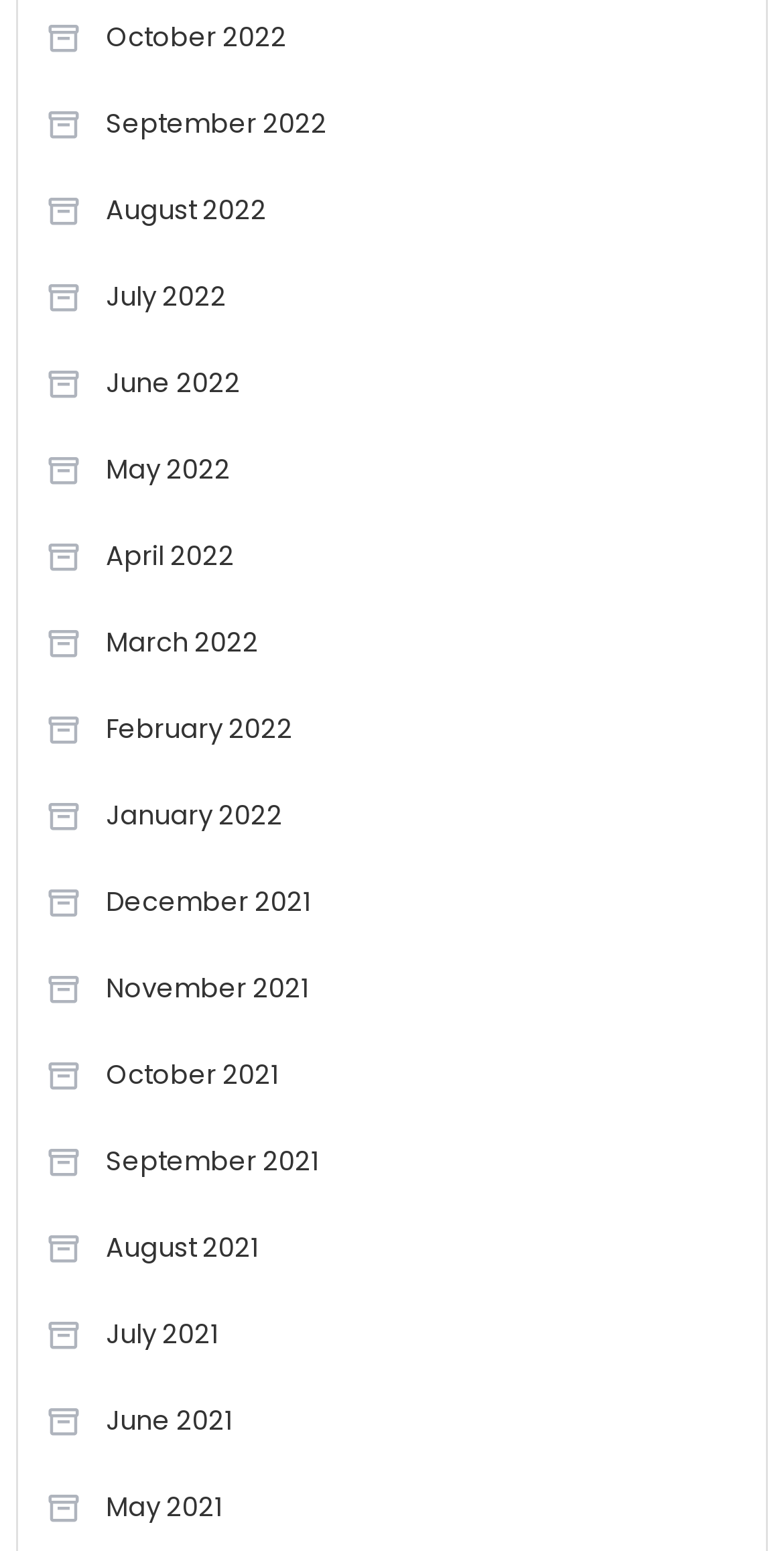Answer the following query with a single word or phrase:
How many months are listed?

15